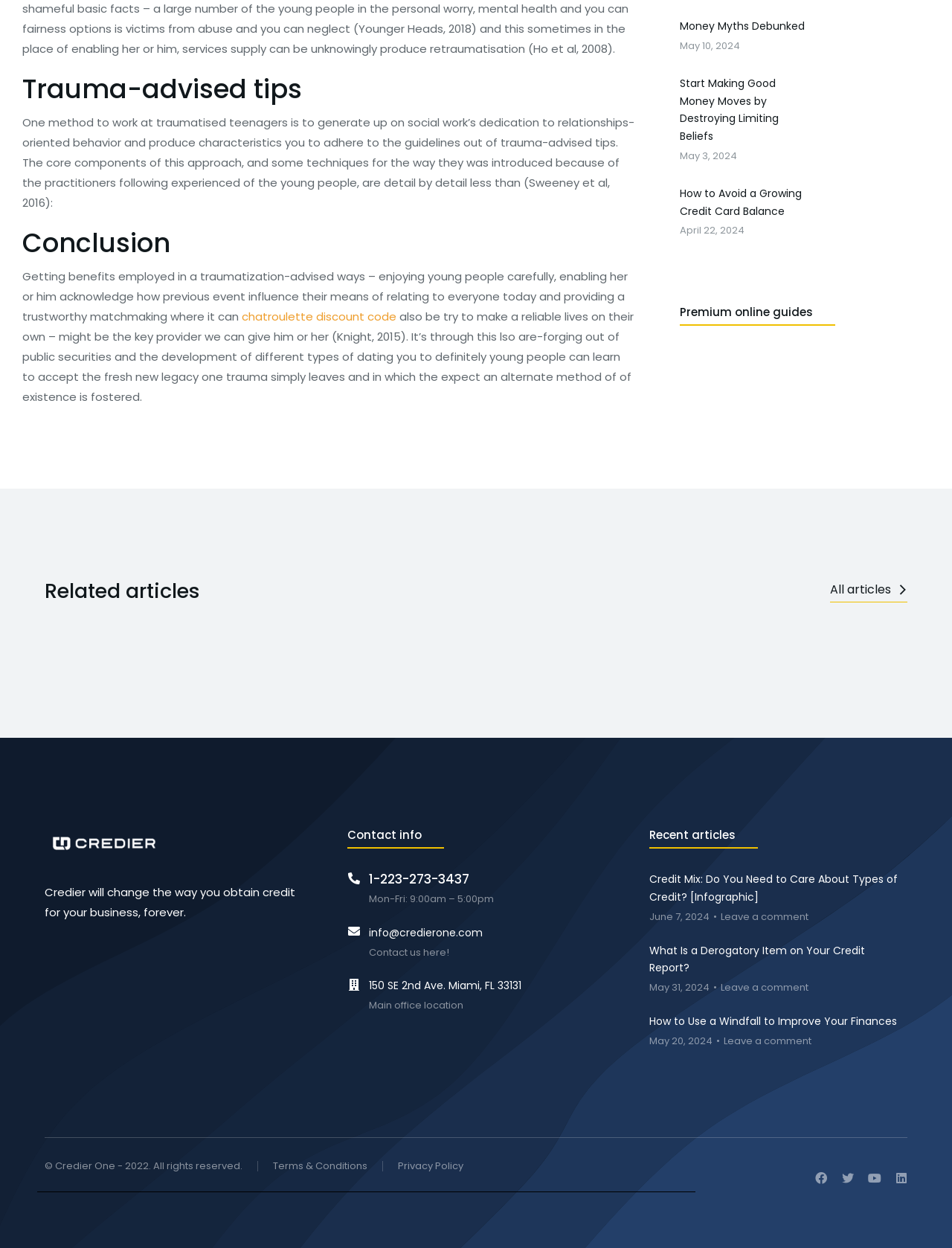Could you specify the bounding box coordinates for the clickable section to complete the following instruction: "Click on the 'chatroulette discount code' link"?

[0.254, 0.247, 0.416, 0.26]